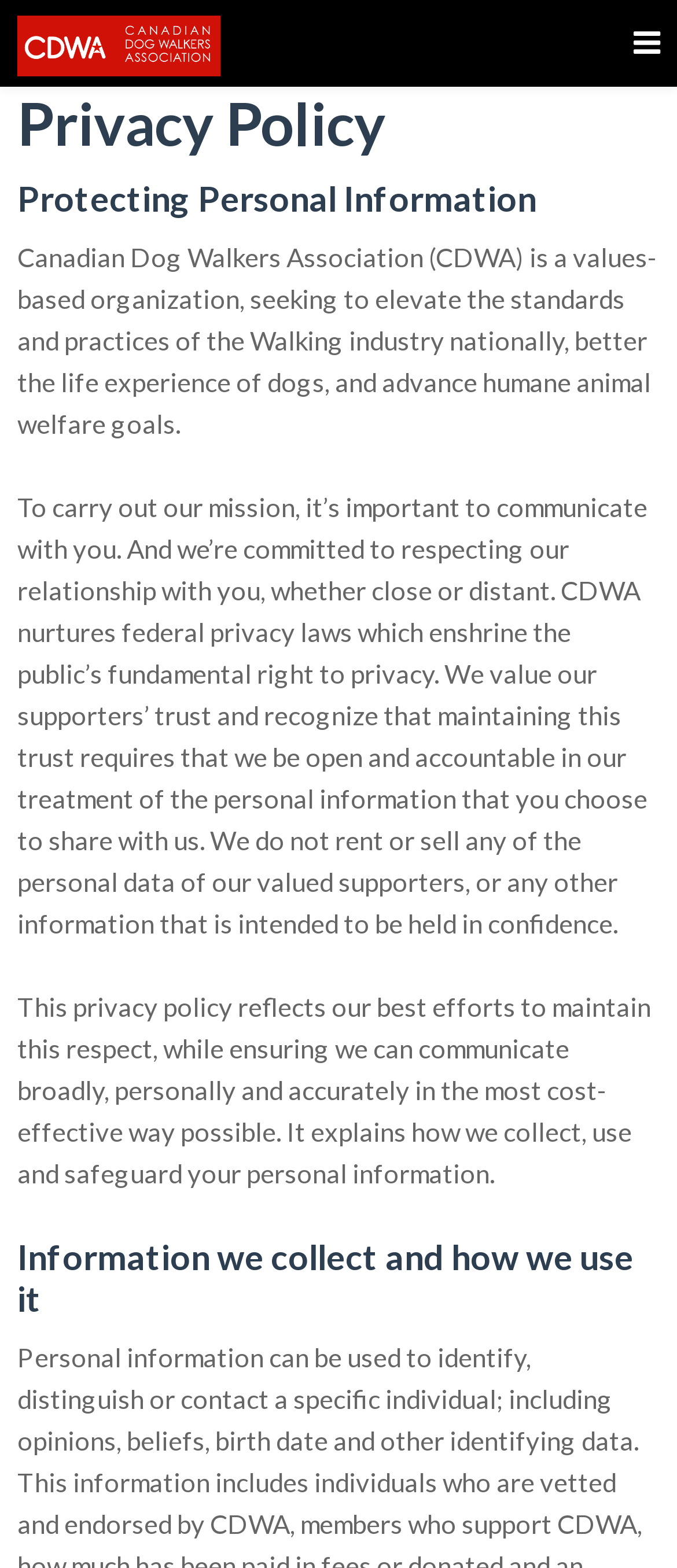Examine the screenshot and answer the question in as much detail as possible: What is the name of the organization?

I found the answer by looking at the StaticText element that says 'Canadian Dog Walkers Association (CDWA) is a values-based organization...' and also by noticing the link and image with the same name at the top of the page.